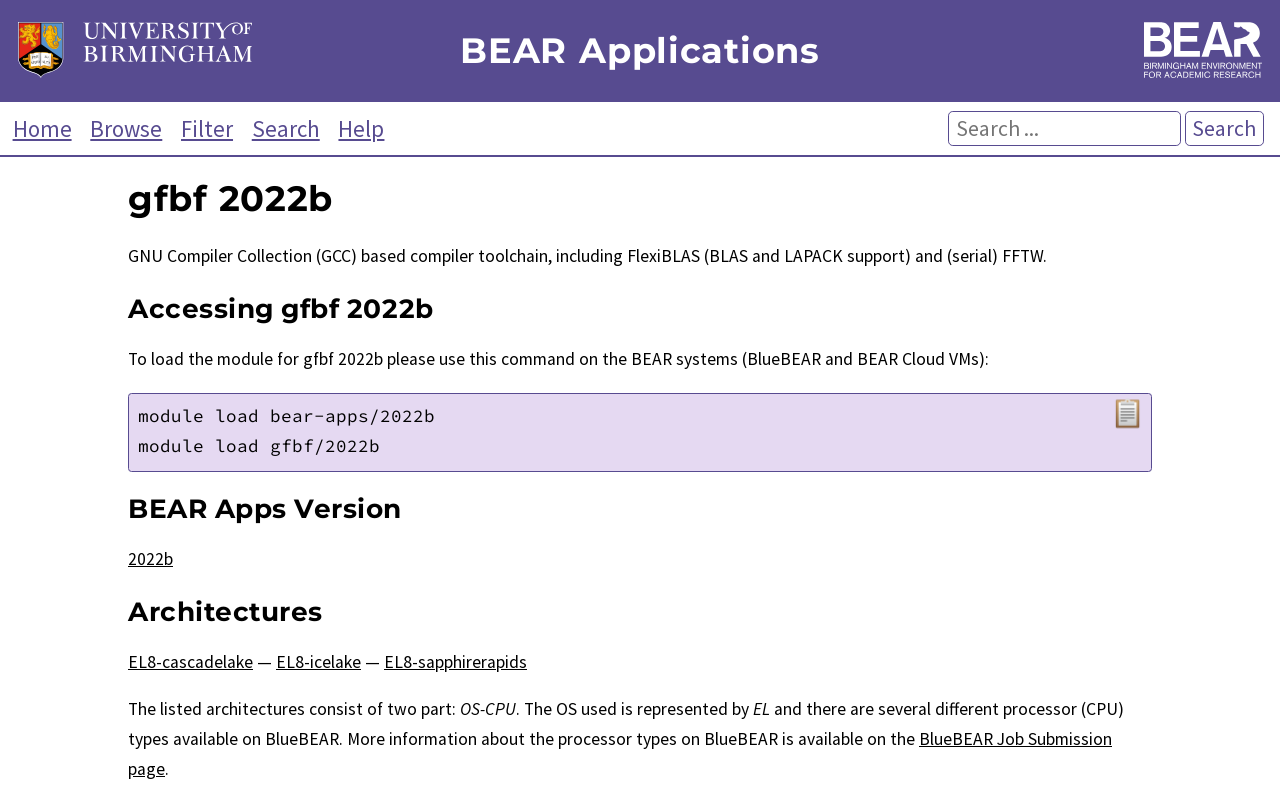Identify the bounding box coordinates of the section that should be clicked to achieve the task described: "Click Menu".

None